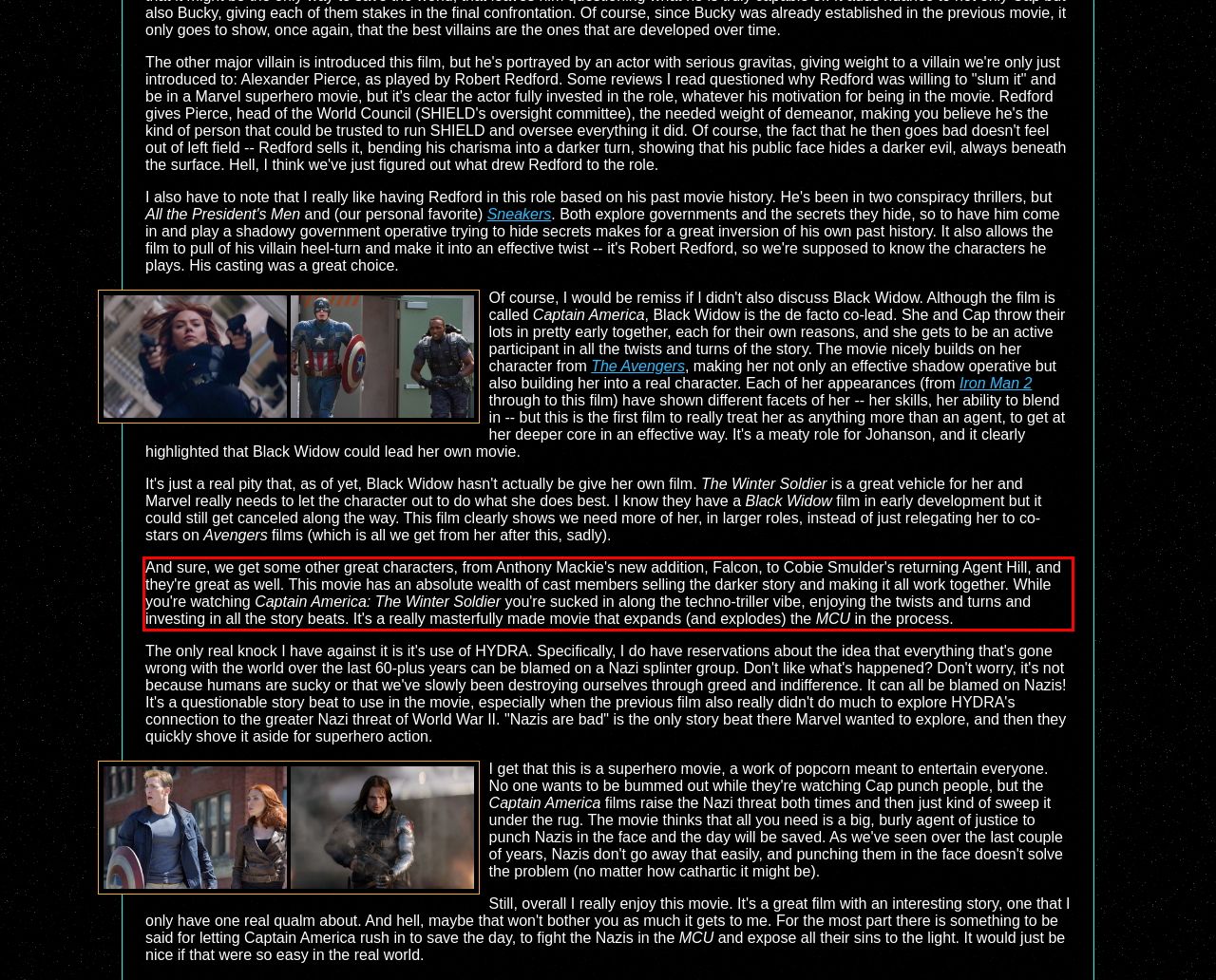You are given a screenshot showing a webpage with a red bounding box. Perform OCR to capture the text within the red bounding box.

And sure, we get some other great characters, from Anthony Mackie's new addition, Falcon, to Cobie Smulder's returning Agent Hill, and they're great as well. This movie has an absolute wealth of cast members selling the darker story and making it all work together. While you're watching Captain America: The Winter Soldier you're sucked in along the techno-triller vibe, enjoying the twists and turns and investing in all the story beats. It's a really masterfully made movie that expands (and explodes) the MCU in the process.